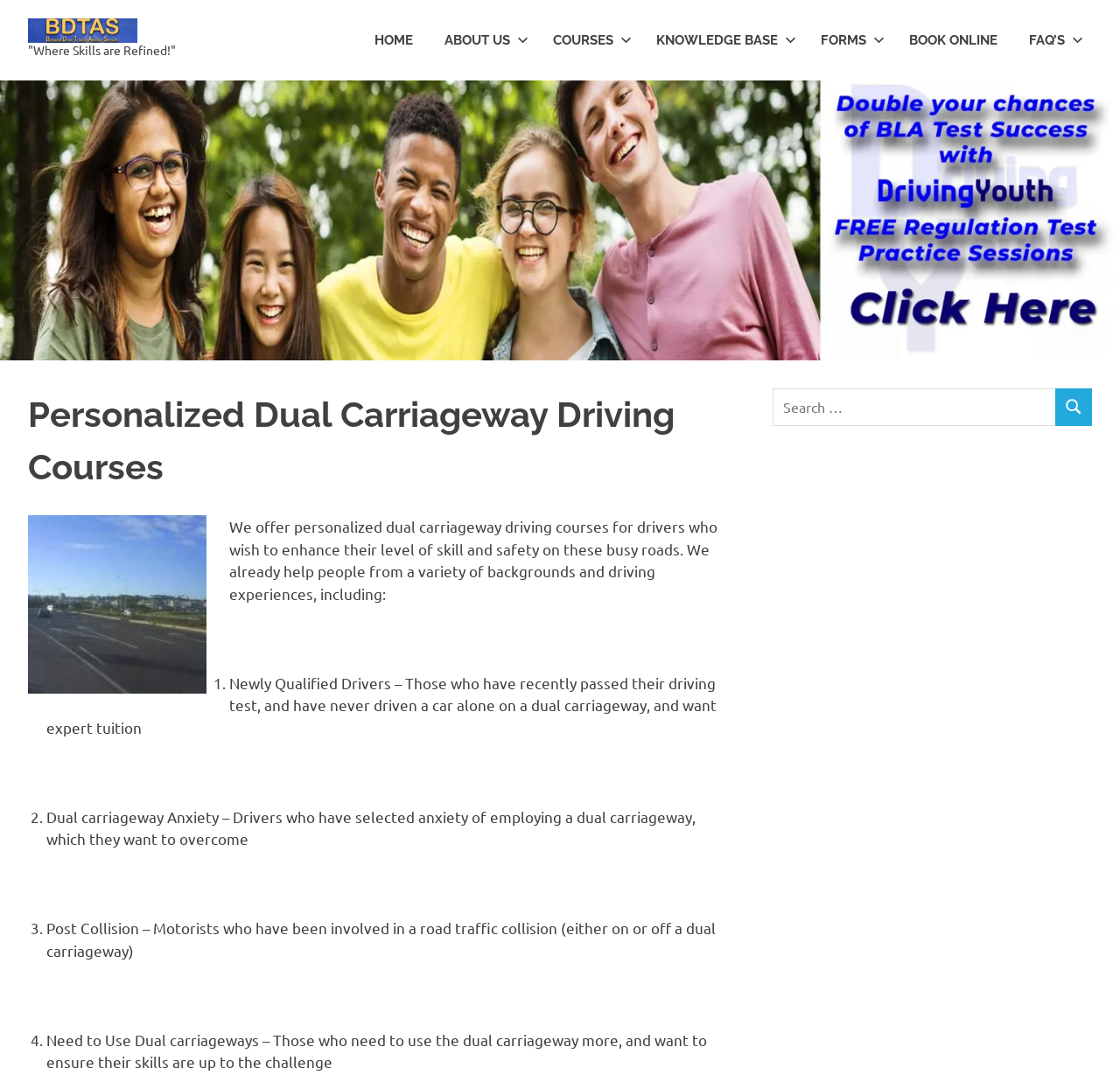Please answer the following question using a single word or phrase: What is the search function for?

To search the website